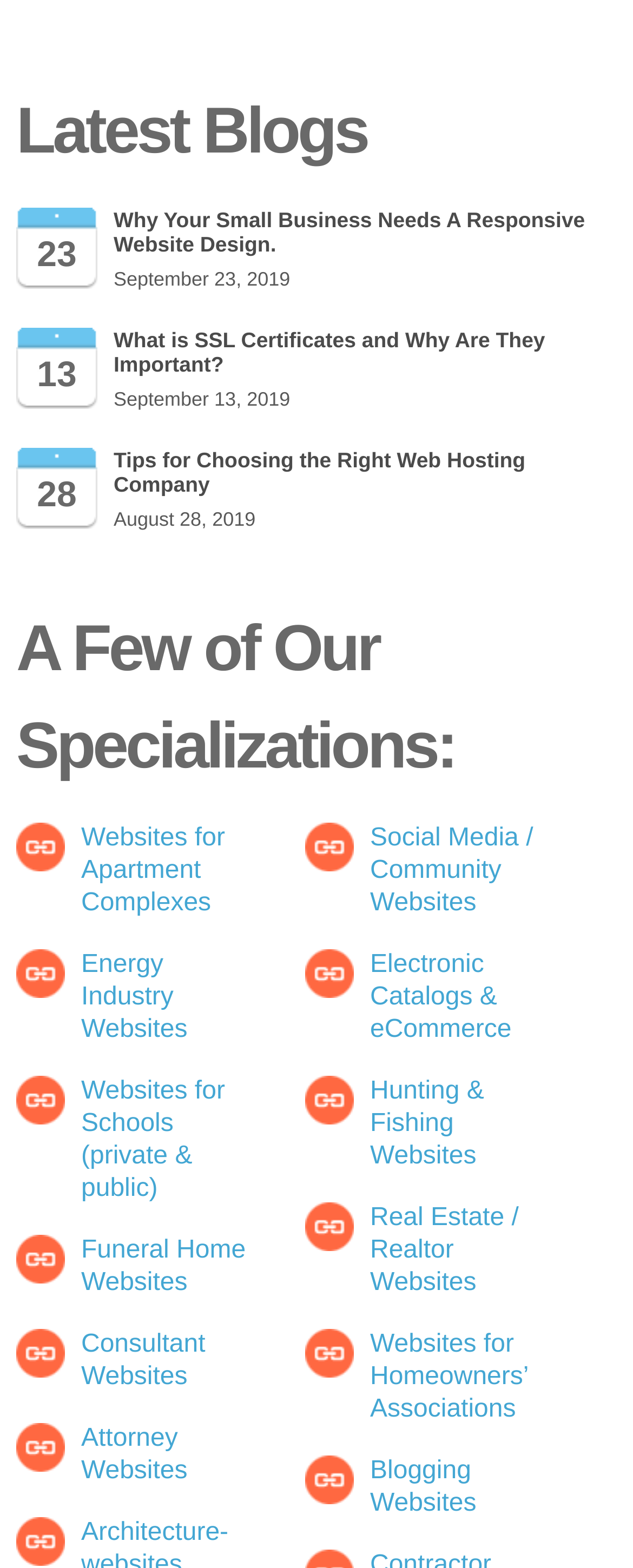Answer the question below in one word or phrase:
What is the date of the blog post 'Why Your Small Business Needs A Responsive Website Design.'?

September 23, 2019